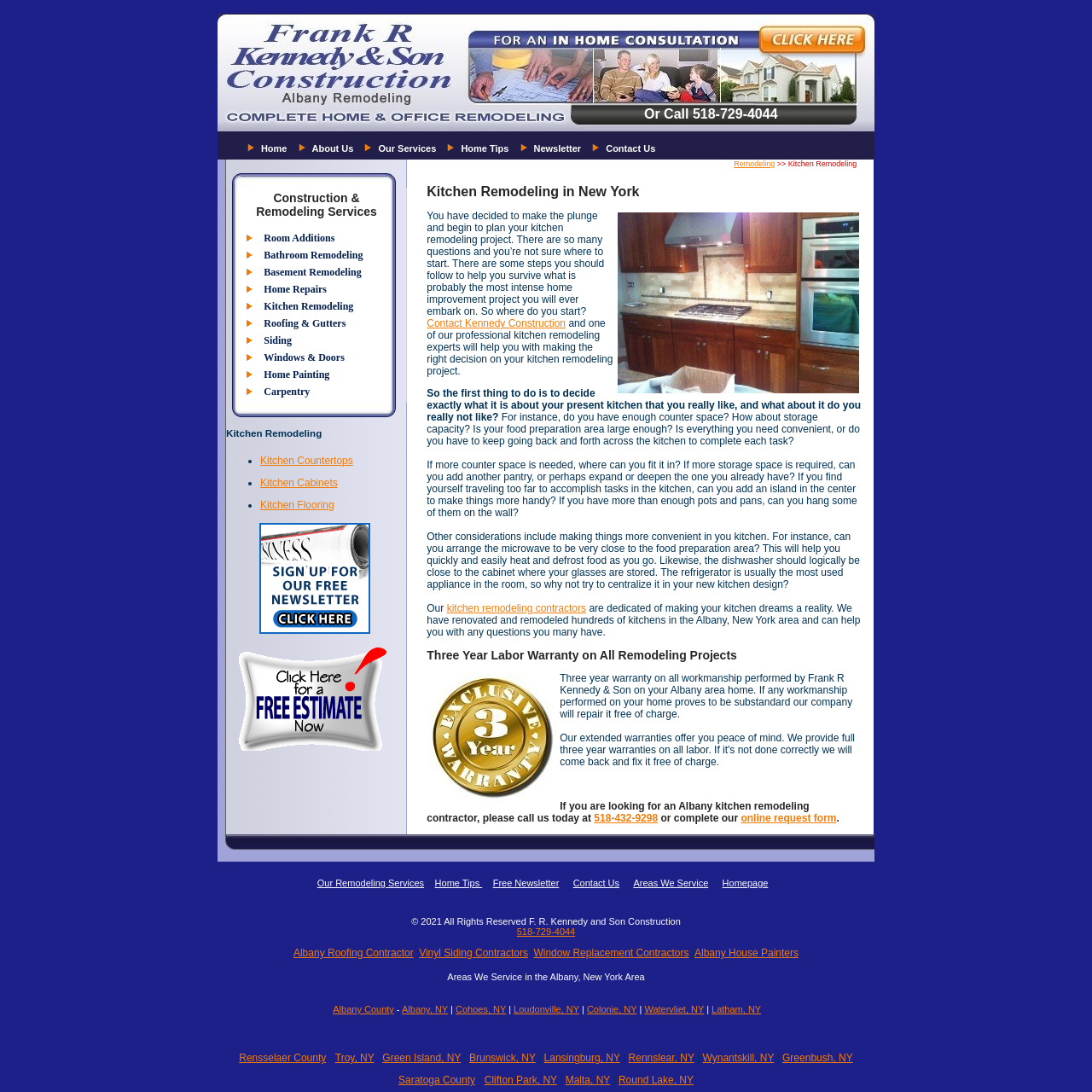Indicate the bounding box coordinates of the element that needs to be clicked to satisfy the following instruction: "Explore 'Construction & Remodeling Services'". The coordinates should be four float numbers between 0 and 1, i.e., [left, top, right, bottom].

[0.223, 0.175, 0.357, 0.209]